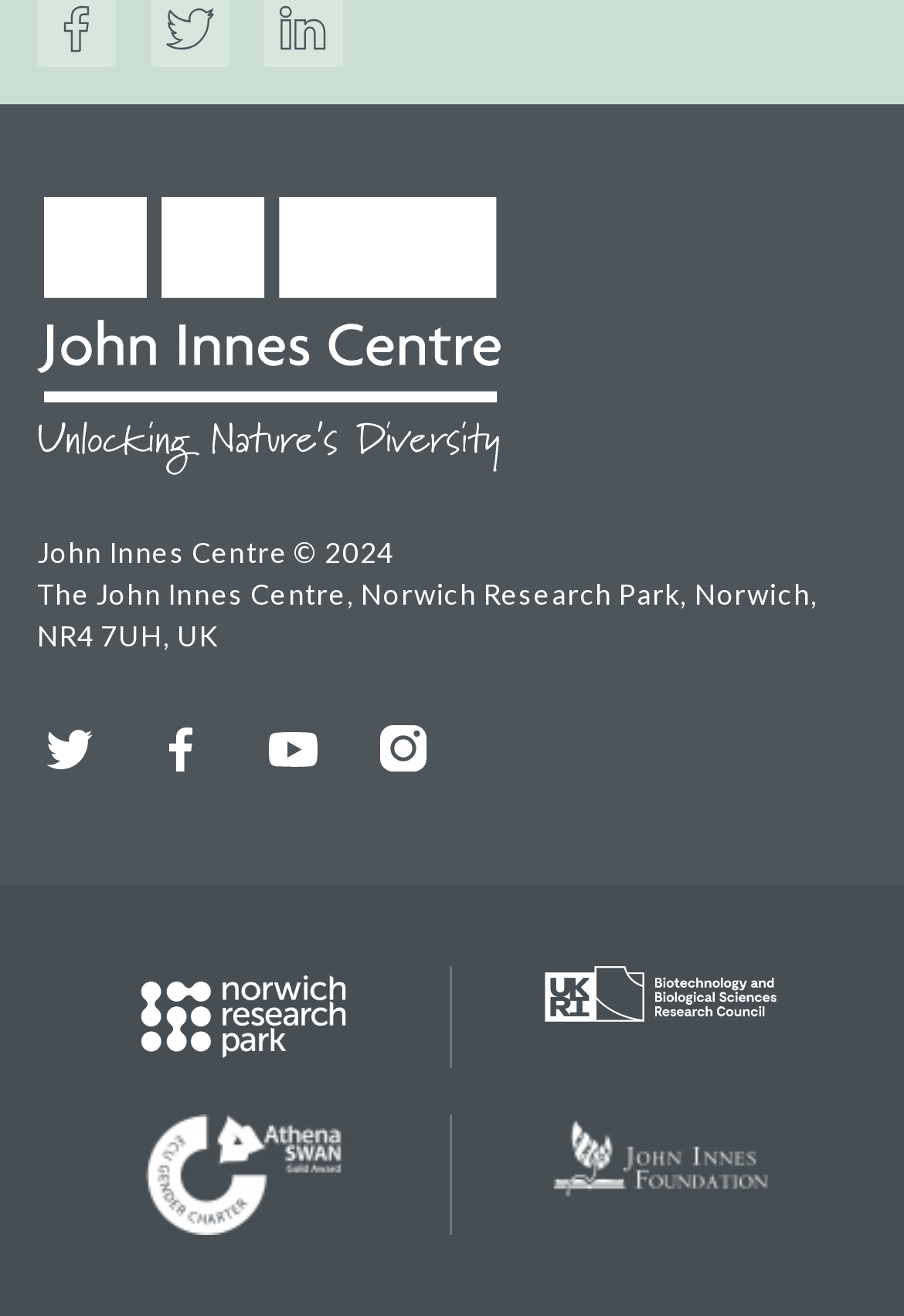What is the address of the institution?
Could you answer the question with a detailed and thorough explanation?

The address of the institution can be found in the StaticText element at the bottom of the page, which contains the text 'The John Innes Centre, Norwich Research Park, Norwich, NR4 7UH, UK'. This suggests that the address of the institution is Norwich Research Park, Norwich, NR4 7UH, UK.